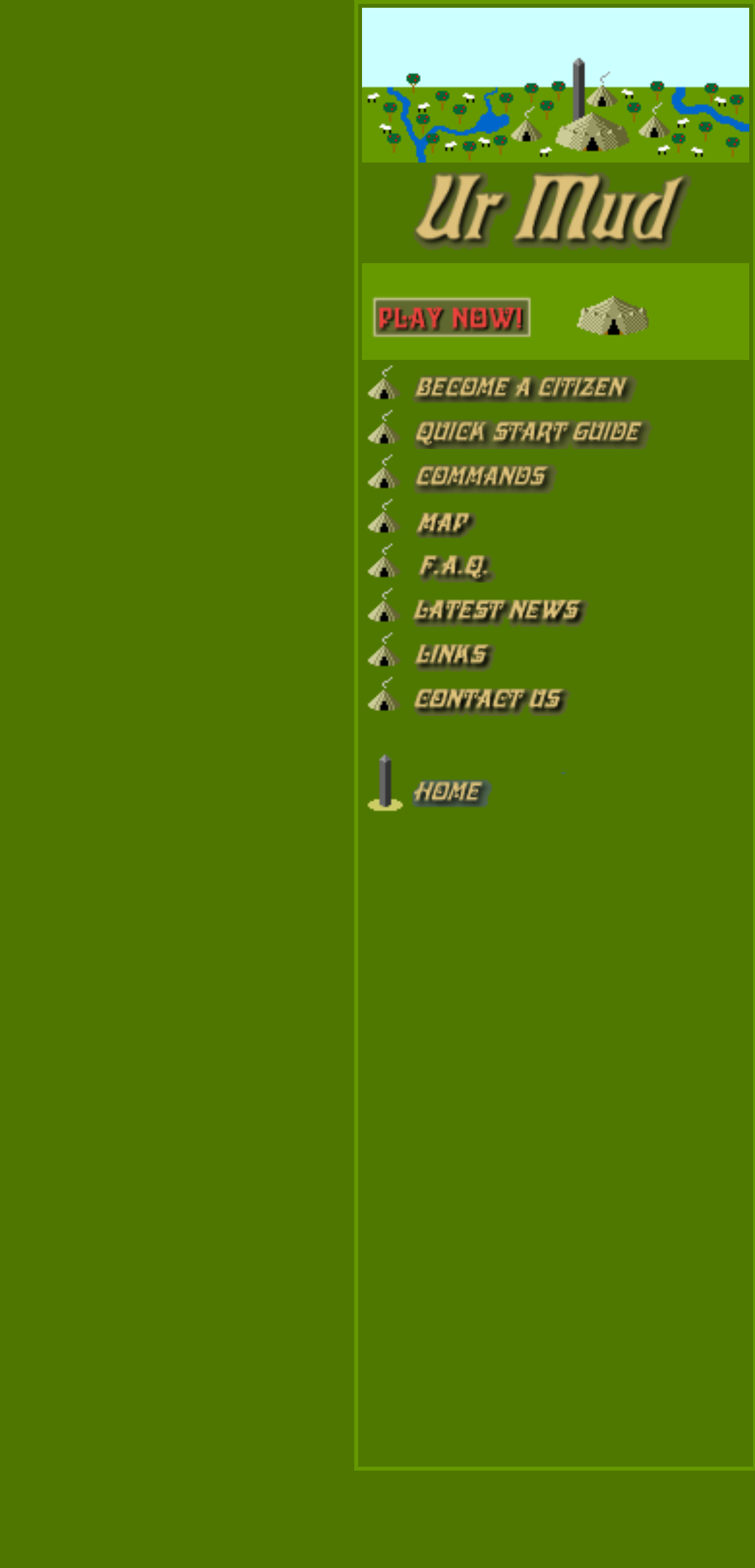What are the main sections of the website?
Based on the visual, give a brief answer using one word or a short phrase.

Welcome, Play Now, Become a Citizen, etc.